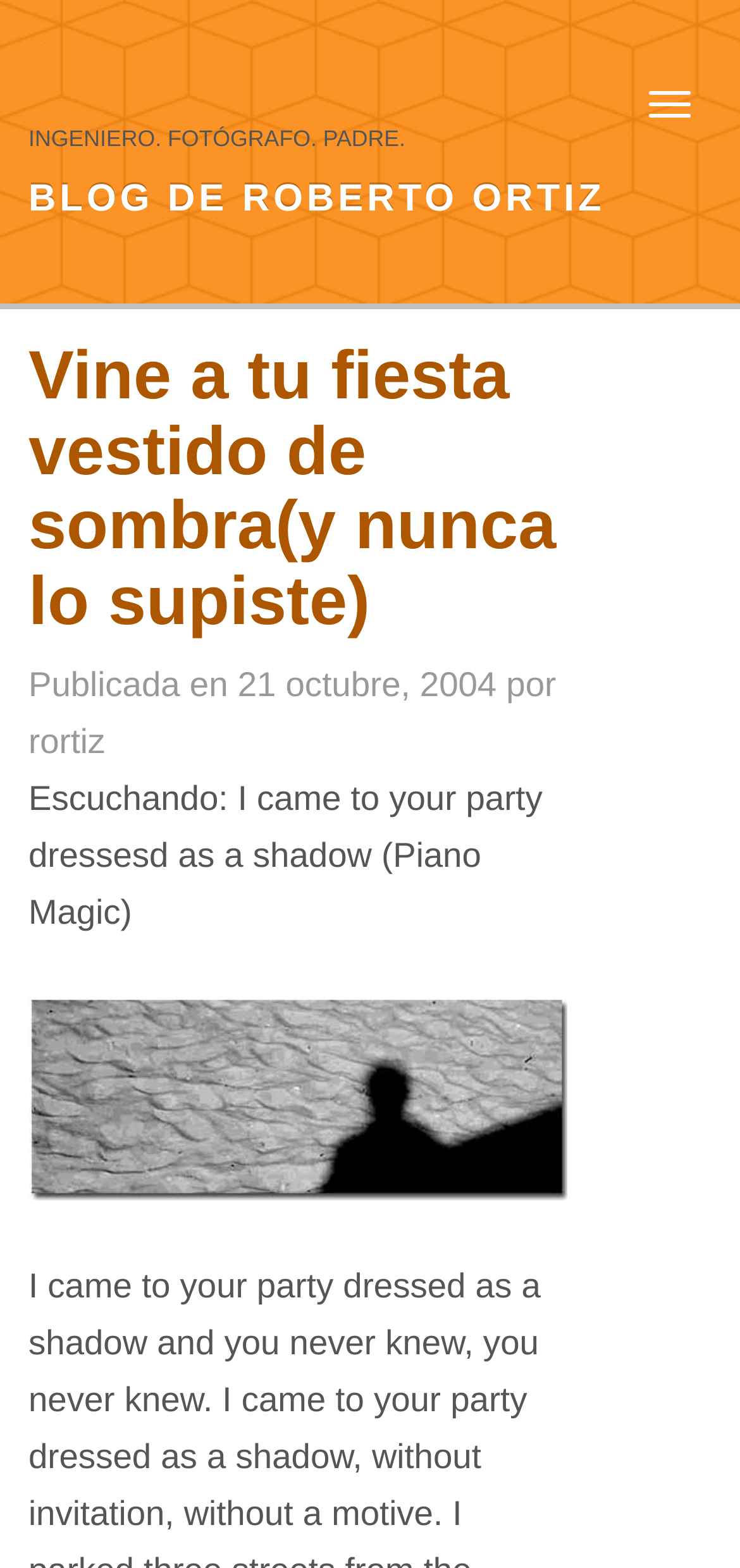What is the author's name?
Look at the image and respond to the question as thoroughly as possible.

The link element 'BLOG DE ROBERTO ORTIZ' at coordinates [0.0, 0.097, 0.856, 0.157] suggests that the author's name is Roberto Ortiz.